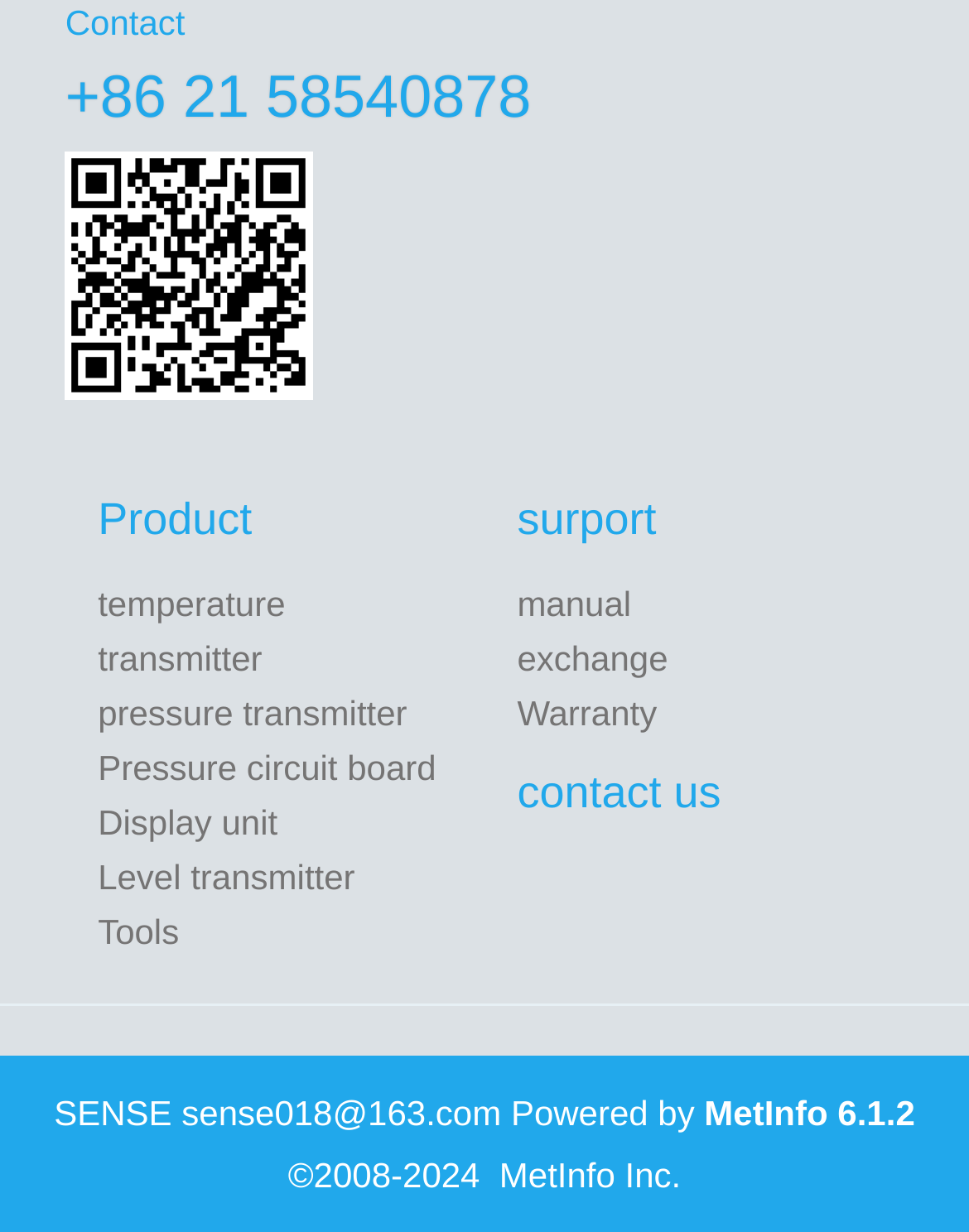Locate the bounding box coordinates of the element that should be clicked to fulfill the instruction: "Check support".

[0.534, 0.401, 0.677, 0.441]